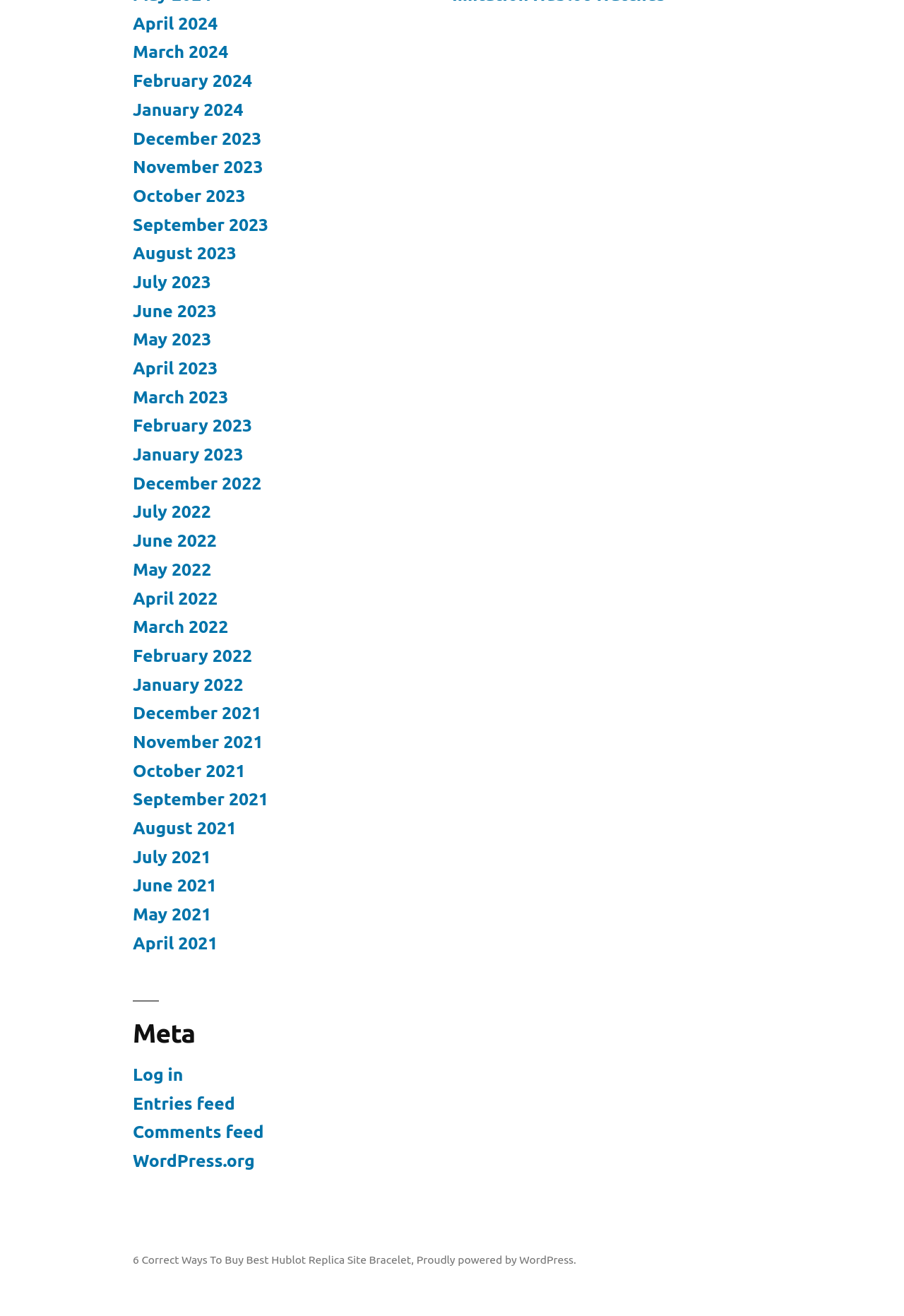How many links are there in the 'Meta' navigation section?
Please answer the question as detailed as possible based on the image.

I counted the links under the 'Meta' navigation section and found that there are four links: 'Log in', 'Entries feed', 'Comments feed', and 'WordPress.org'.